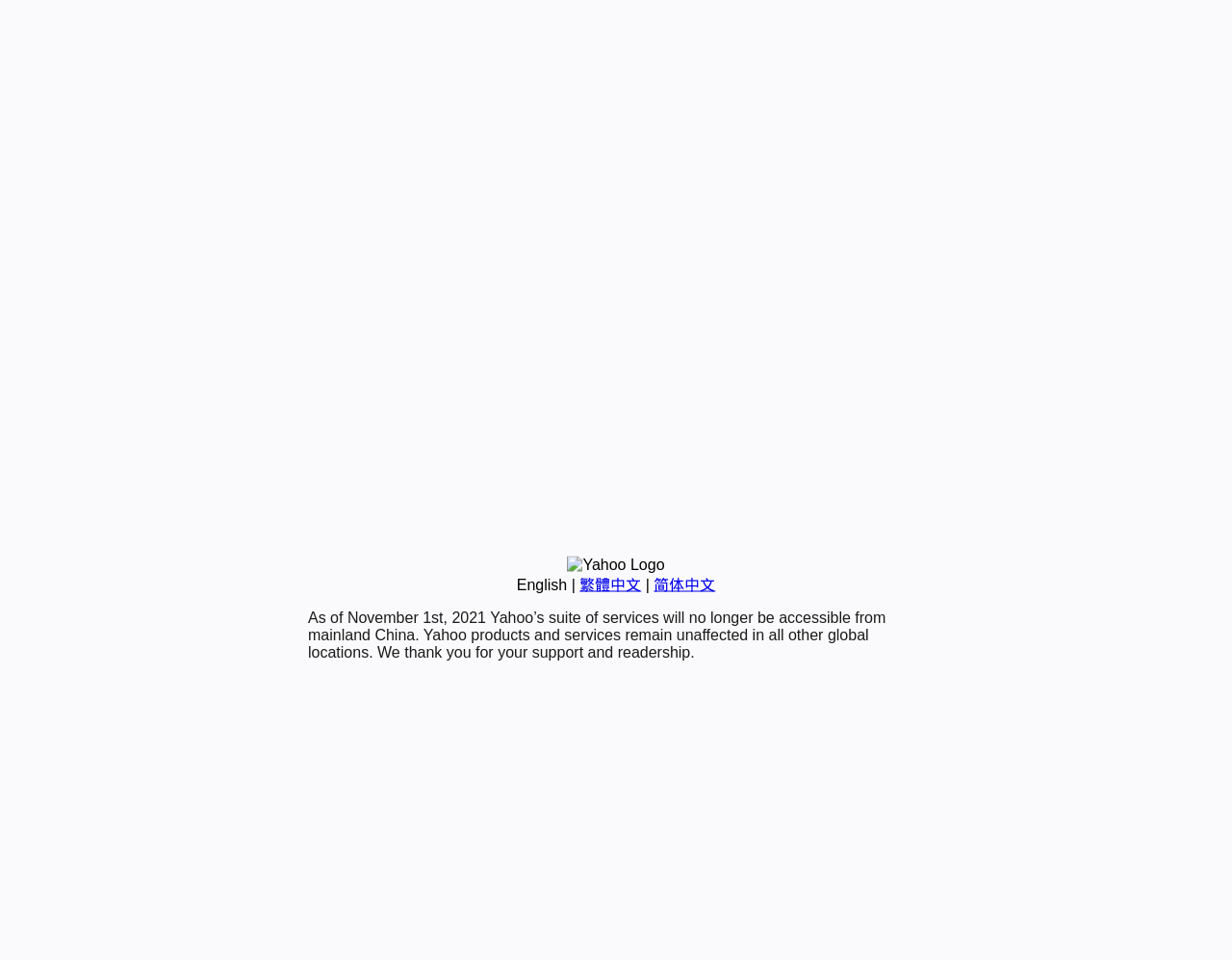Using the description: "简体中文", identify the bounding box of the corresponding UI element in the screenshot.

[0.531, 0.6, 0.581, 0.617]